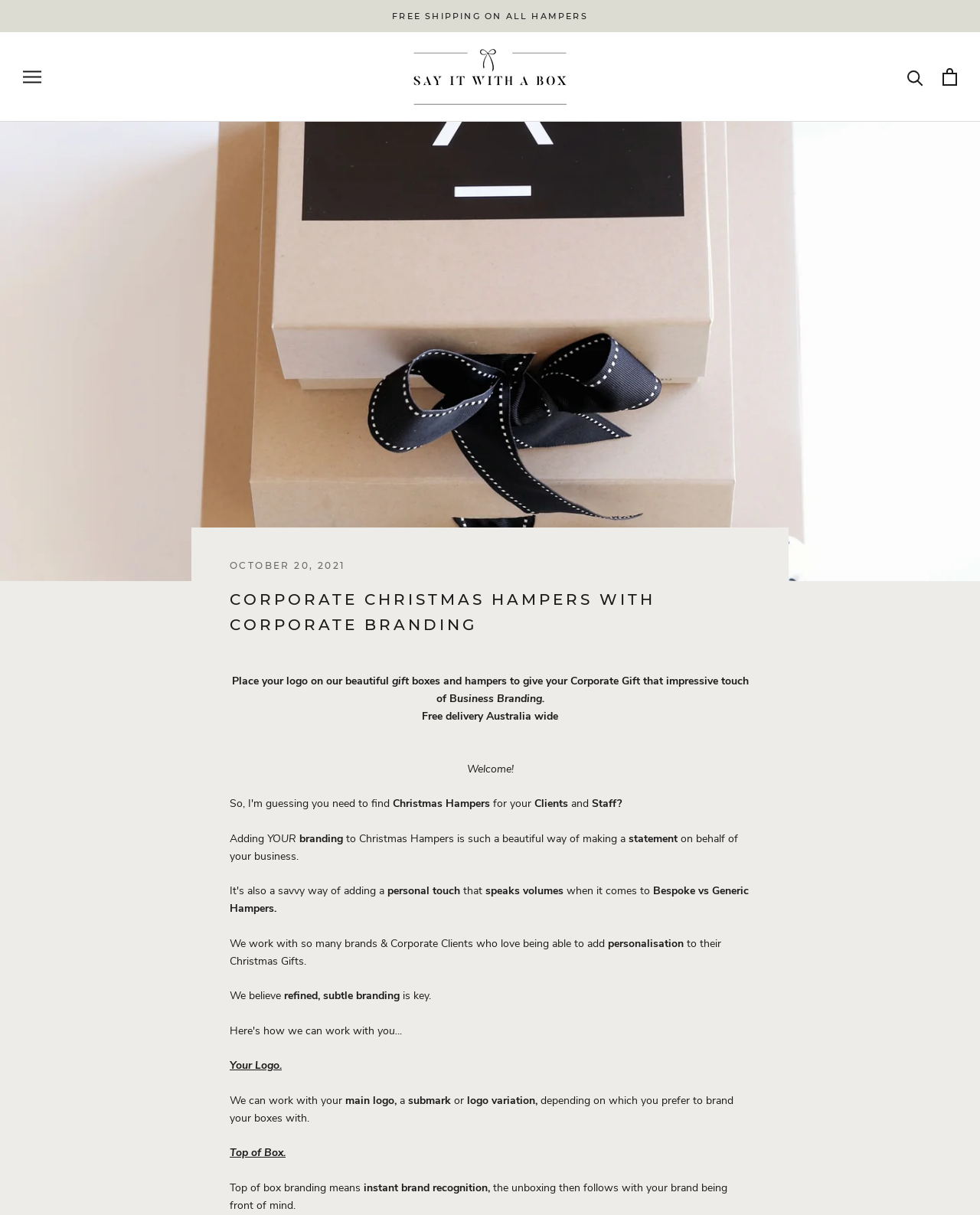What type of gifts can be branded on the website?
Please provide a single word or phrase in response based on the screenshot.

Christmas hampers